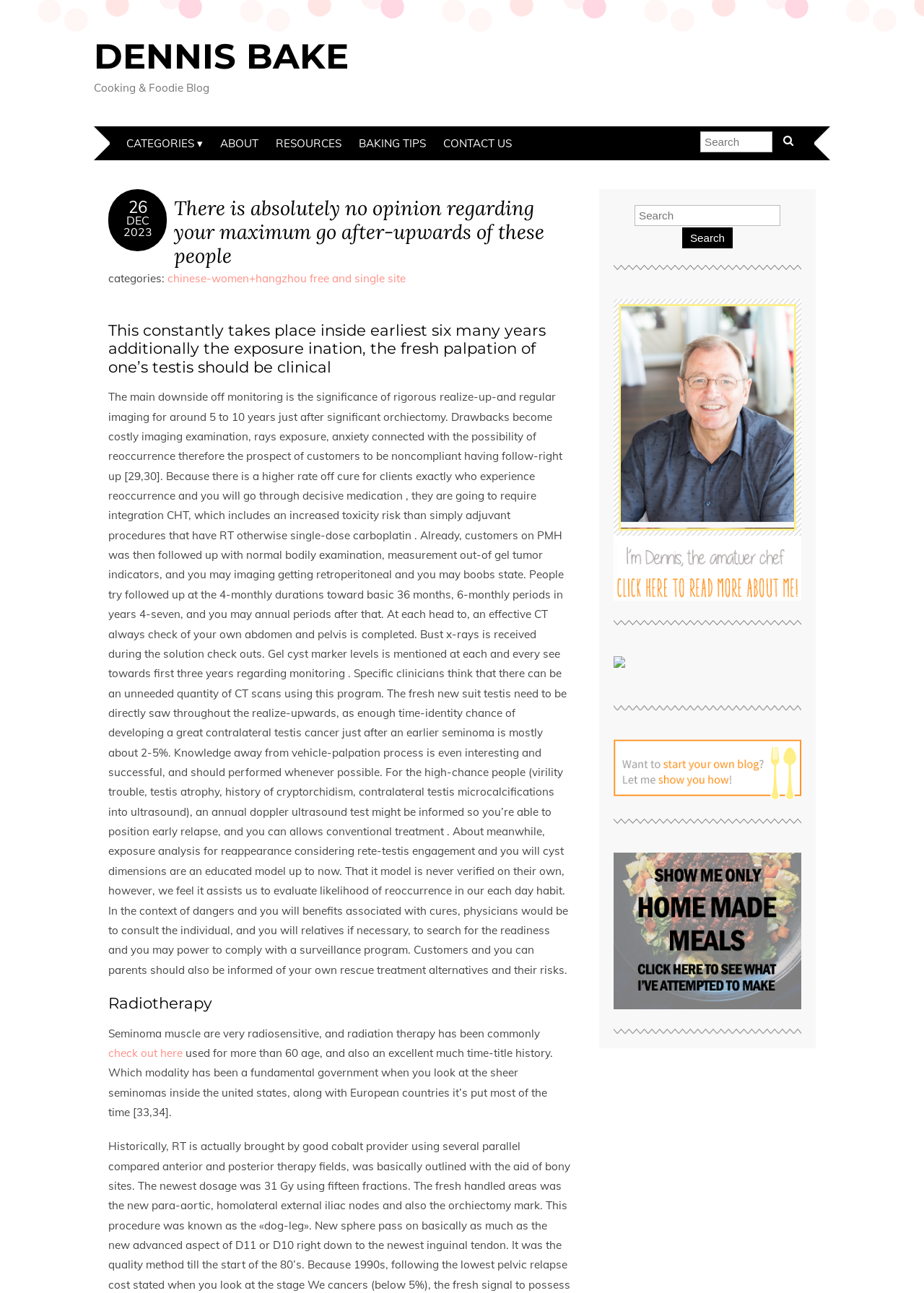Please identify the bounding box coordinates of the region to click in order to complete the given instruction: "Read about BAKING TIPS". The coordinates should be four float numbers between 0 and 1, i.e., [left, top, right, bottom].

[0.38, 0.098, 0.469, 0.124]